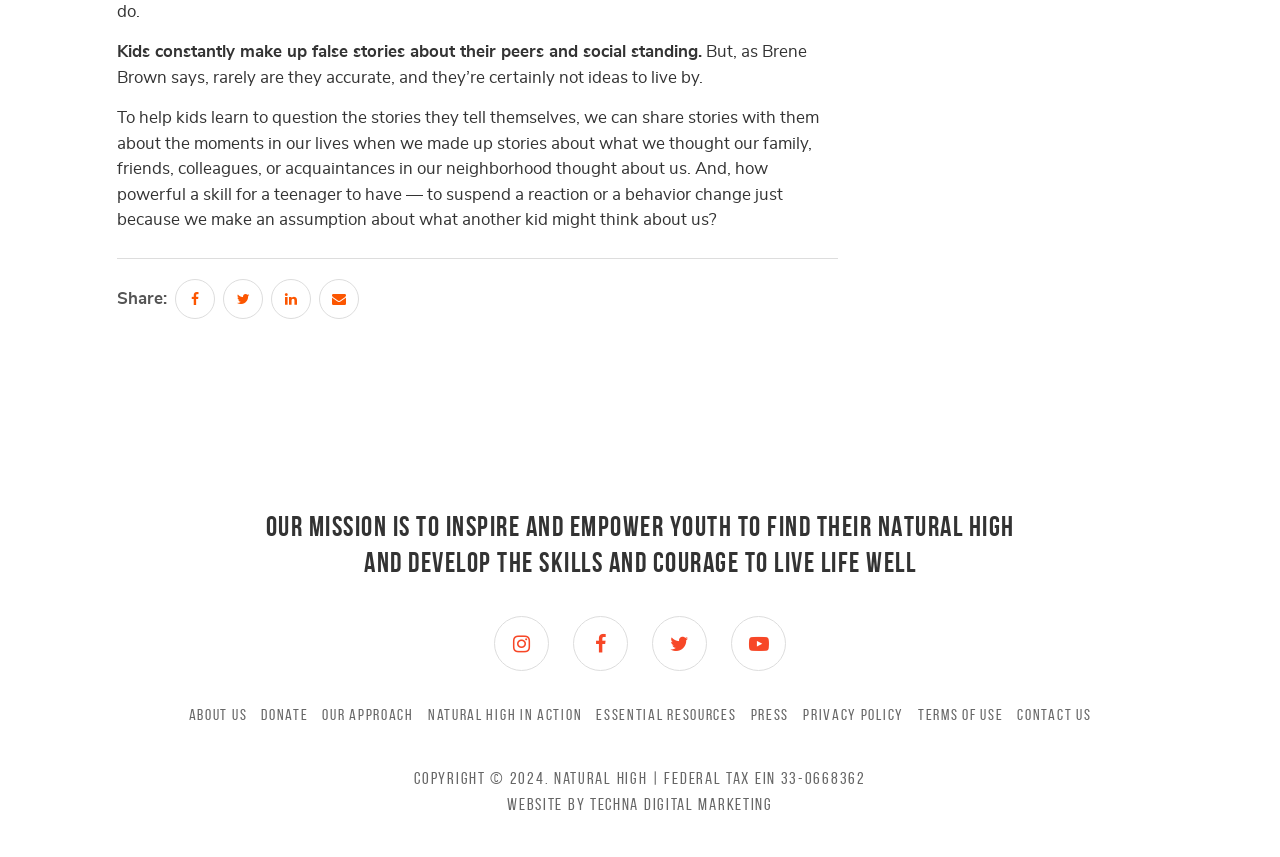Locate the bounding box coordinates of the element that needs to be clicked to carry out the instruction: "Visit Natural High website". The coordinates should be given as four float numbers ranging from 0 to 1, i.e., [left, top, right, bottom].

[0.03, 0.5, 0.97, 0.547]